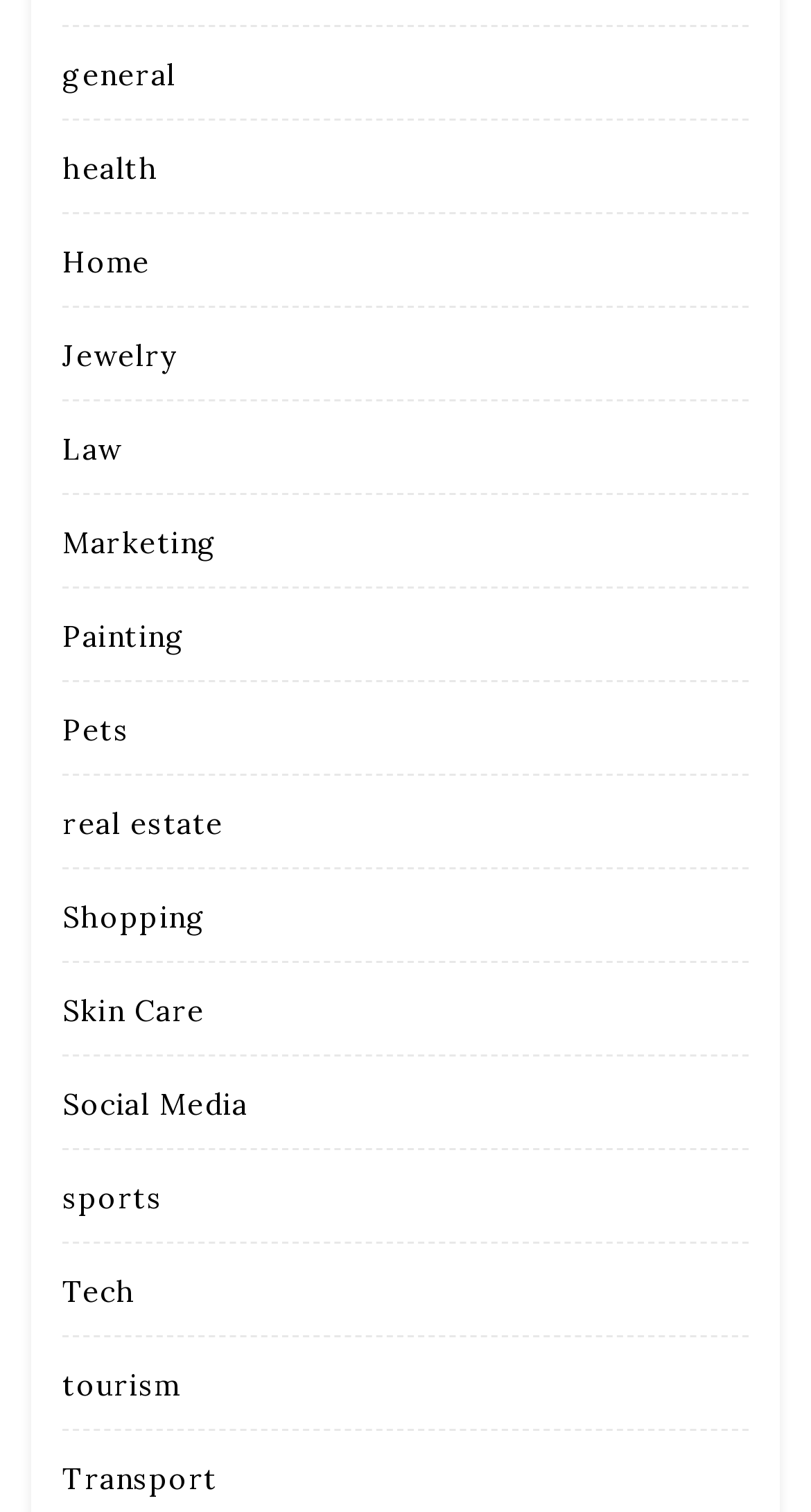How many categories start with the letter 'S'?
Respond with a short answer, either a single word or a phrase, based on the image.

3